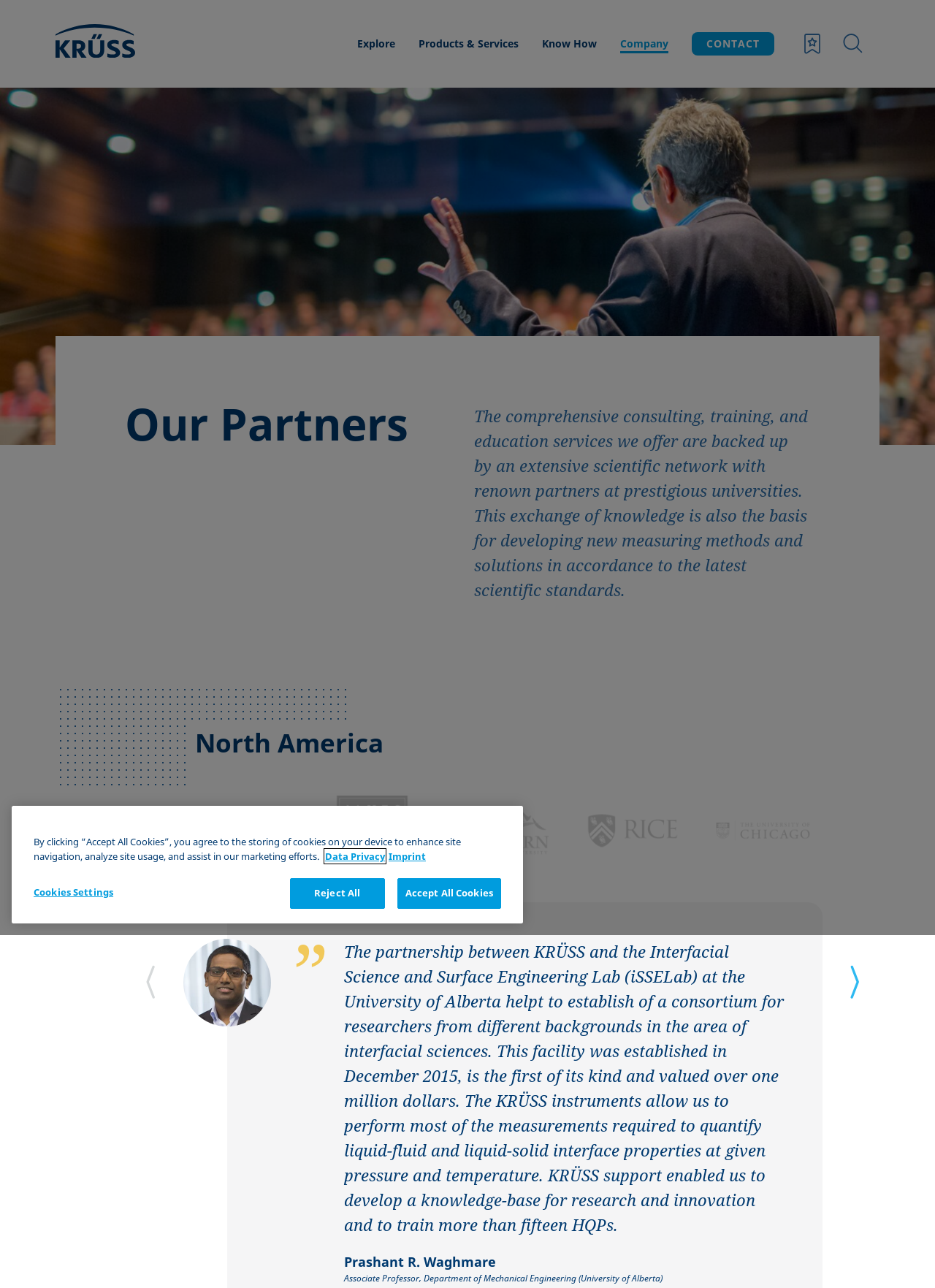Determine the bounding box coordinates for the area you should click to complete the following instruction: "Click the 'Company' link".

[0.651, 0.028, 0.727, 0.04]